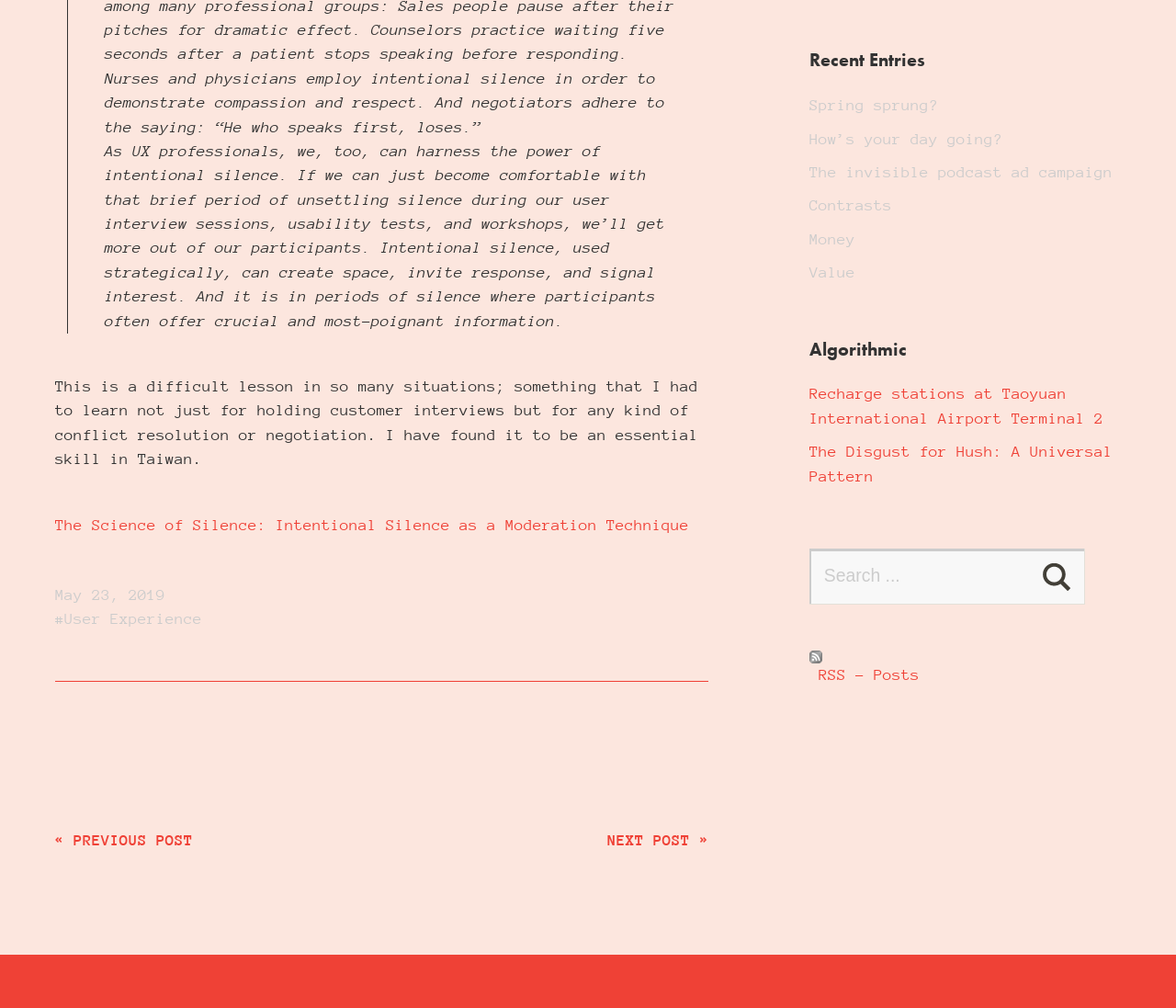Given the element description "Next Post »" in the screenshot, predict the bounding box coordinates of that UI element.

[0.516, 0.823, 0.602, 0.847]